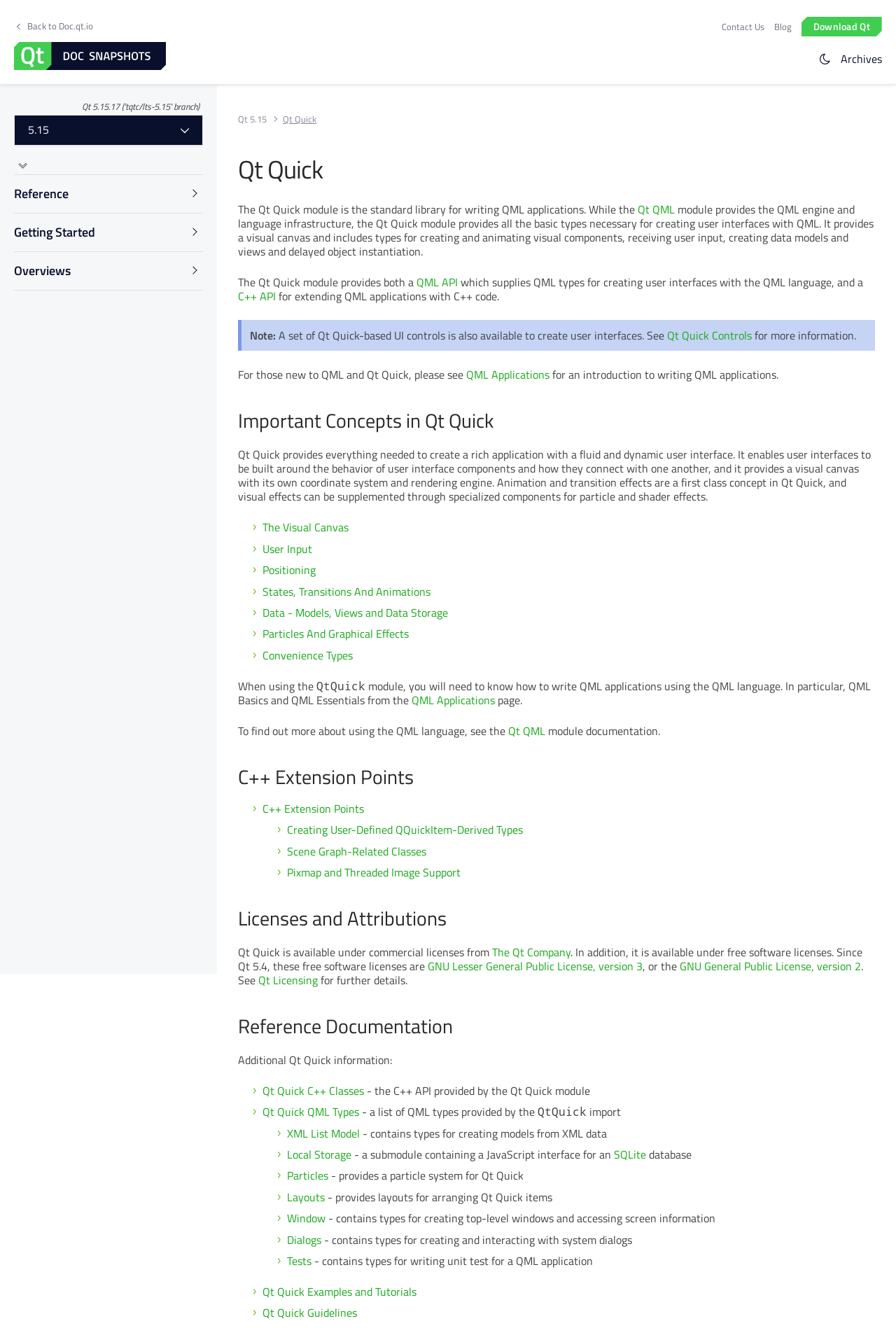What is the relationship between Qt Quick and QML?
Answer the question with a detailed and thorough explanation.

The webpage mentions that Qt Quick provides the QML engine and language infrastructure, and that Qt Quick uses QML to create user interfaces. It also mentions that when using the QtQuick module, you will need to know how to write QML applications using the QML language.